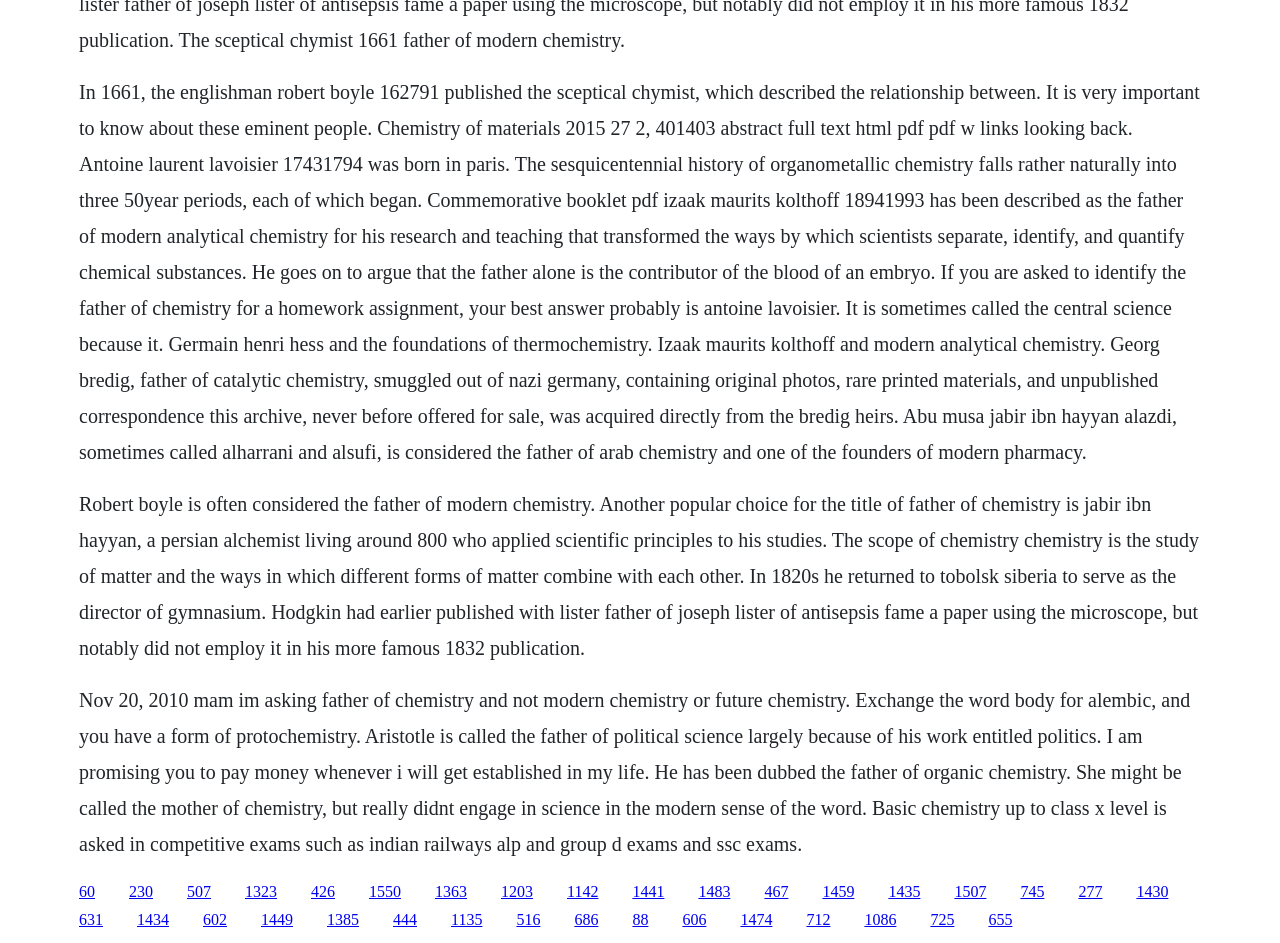Locate the bounding box coordinates of the element that should be clicked to fulfill the instruction: "Learn about the foundations of thermochemistry".

[0.34, 0.936, 0.365, 0.954]